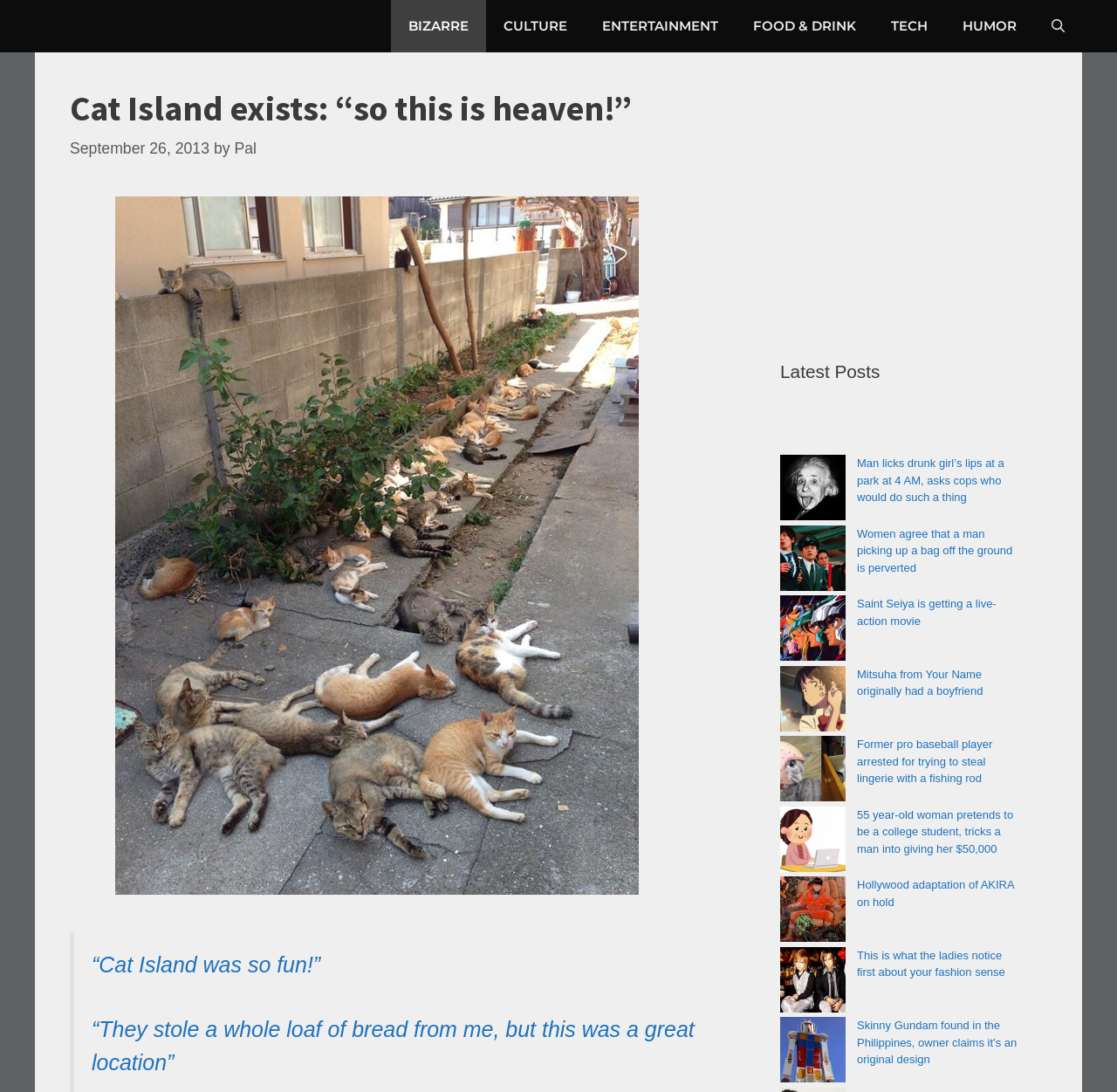How many links are in the 'Latest Posts' section?
Provide a detailed answer to the question using information from the image.

I looked at the 'Latest Posts' section and counted the number of links, which is 9. These links are associated with various articles or stories on the webpage.